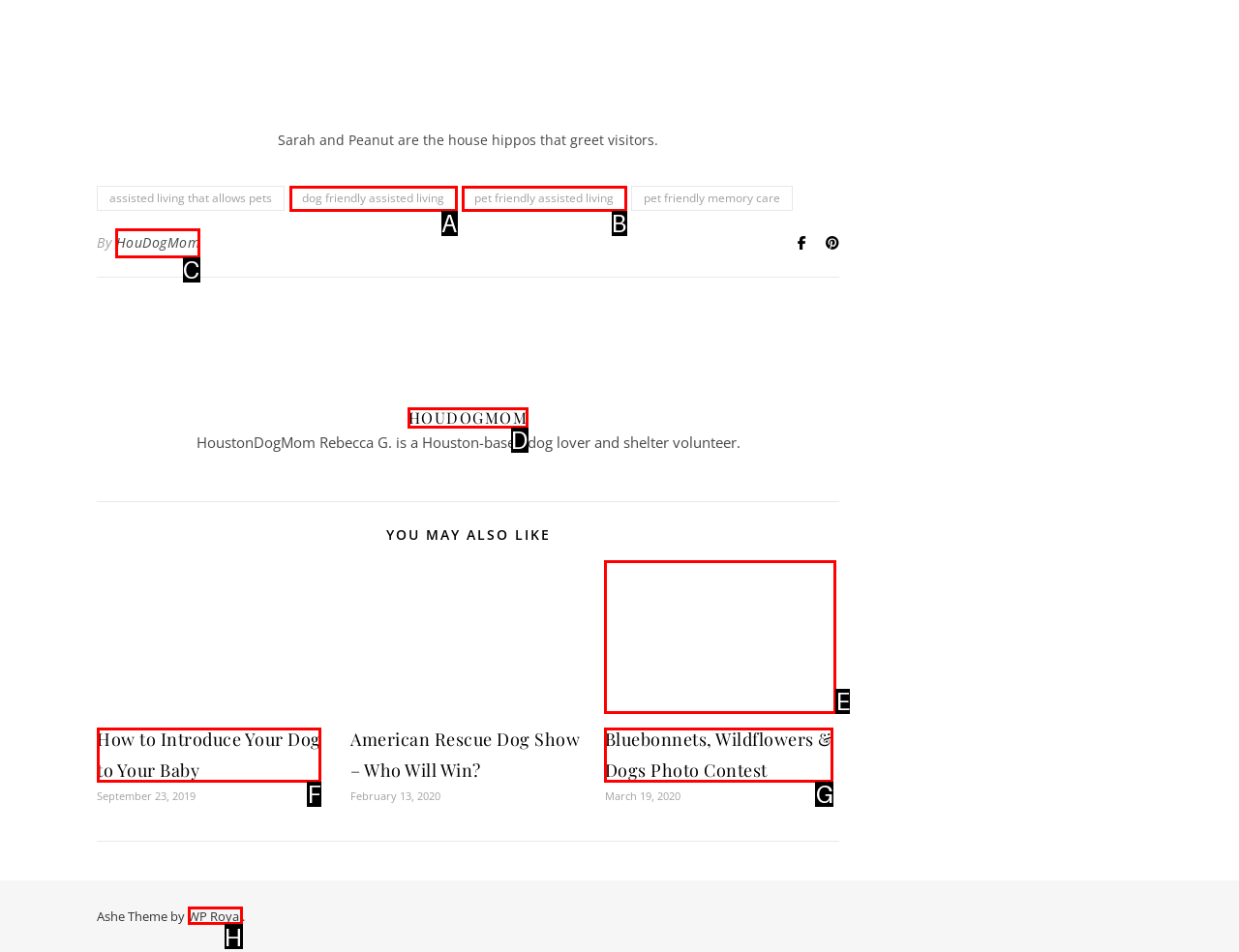Which HTML element fits the description: pet friendly assisted living? Respond with the letter of the appropriate option directly.

B